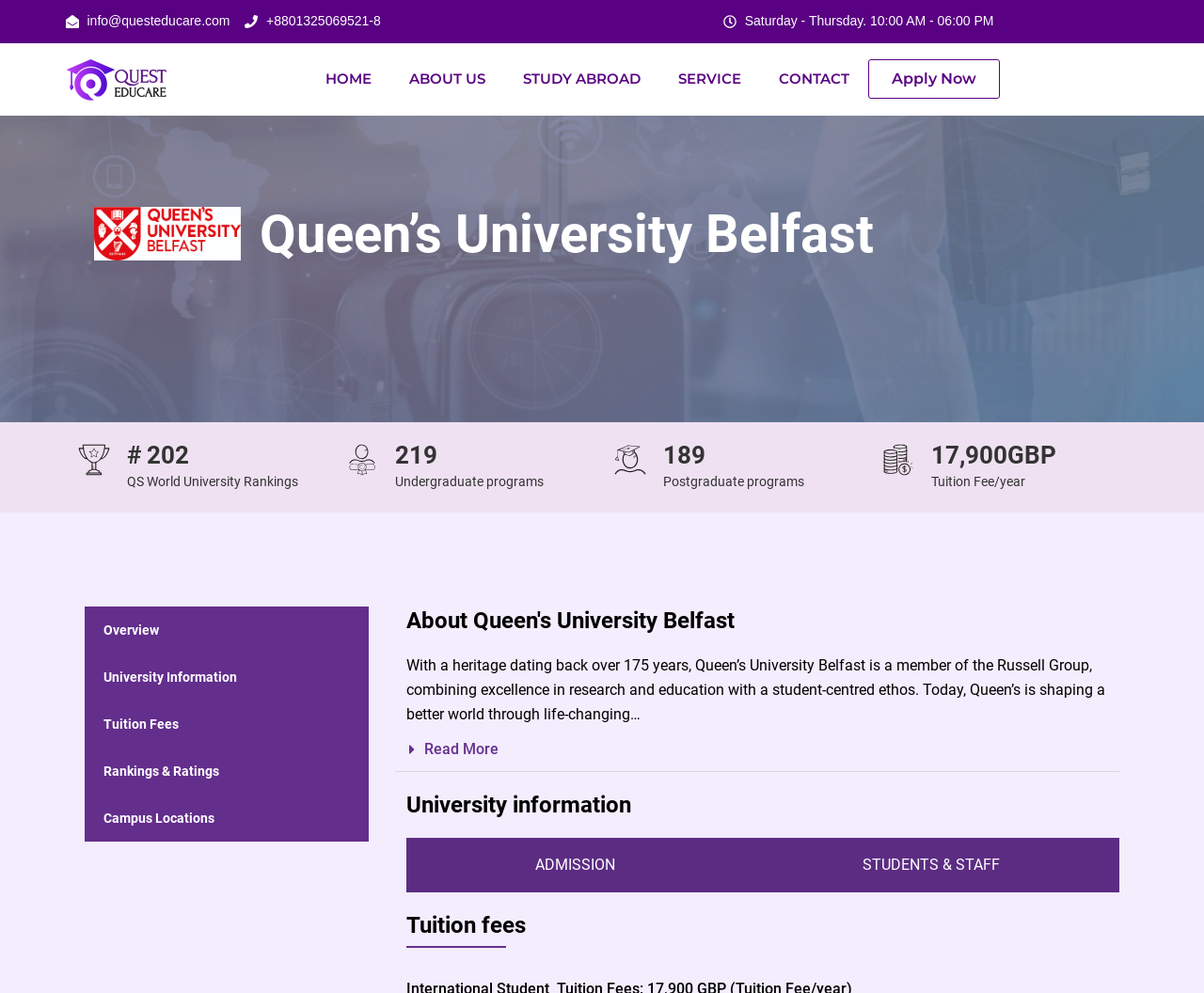What is the ranking of Queen’s University Belfast in QS World University Rankings? Look at the image and give a one-word or short phrase answer.

202